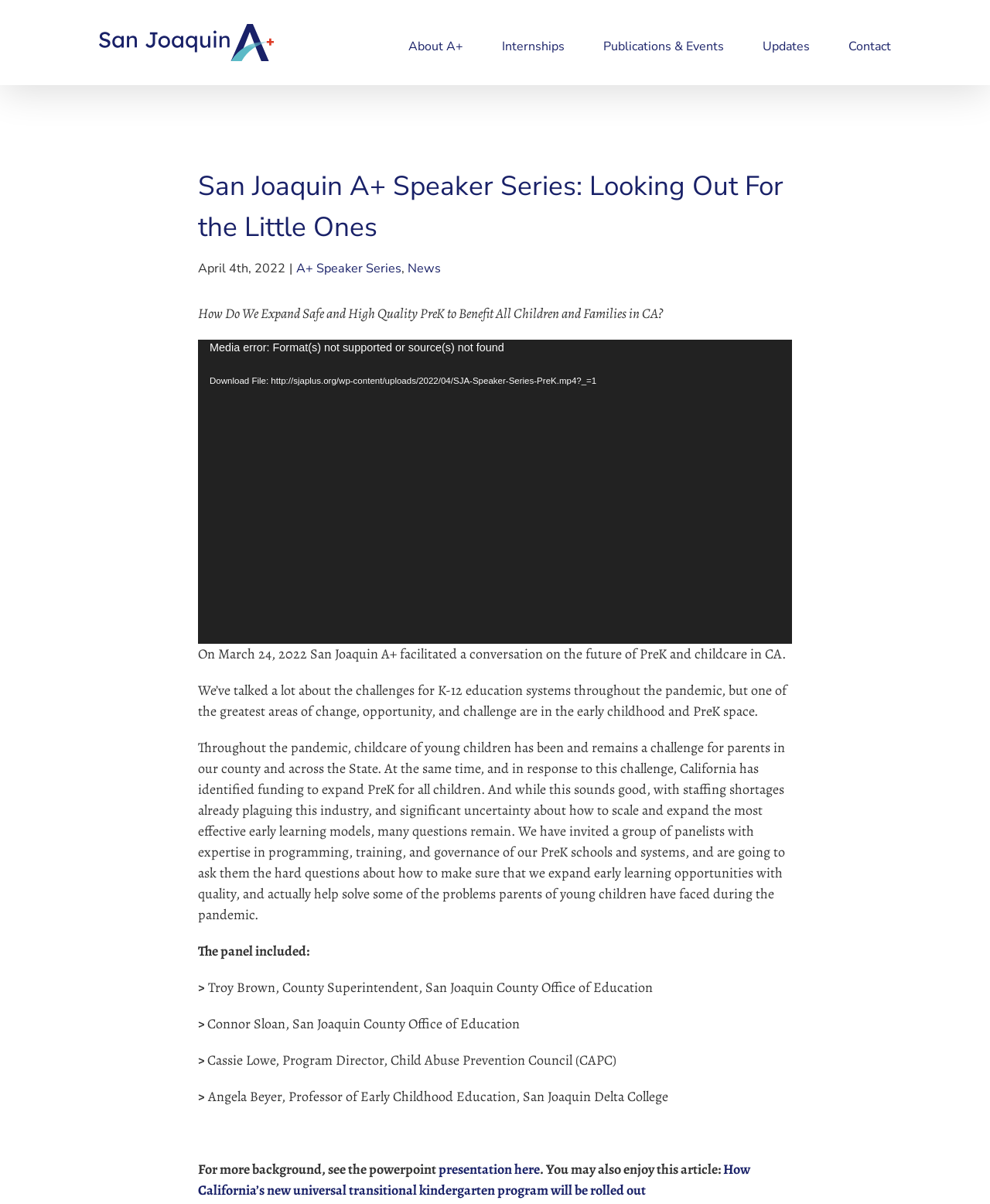Summarize the webpage with a detailed and informative caption.

This webpage is about the San Joaquin A+ Speaker Series, specifically an event titled "Looking Out For the Little Ones" that took place on March 24, 2022. At the top left corner, there is a San Joaquin A+ logo, and next to it, a main menu navigation bar with links to "About A+", "Internships", "Publications & Events", "Updates", and "Contact". 

Below the navigation bar, there is a heading that reads "San Joaquin A+ Speaker Series: Looking Out For the Little Ones". On the same line, there are links to "A+ Speaker Series" and "News". 

The main content of the page is about a conversation on the future of PreK and childcare in California. There is a video player that takes up most of the page, with a play button, a timer, and a time slider. Below the video player, there is a description of the event, which discusses the challenges of early childhood education during the pandemic and the opportunities for expansion. 

The page also lists the panelists who participated in the conversation, including Troy Brown, Connor Sloan, Cassie Lowe, and Angela Beyer. Additionally, there are links to a PowerPoint presentation and a related article about California's new universal transitional kindergarten program. At the bottom right corner, there is a "Go to Top" link.